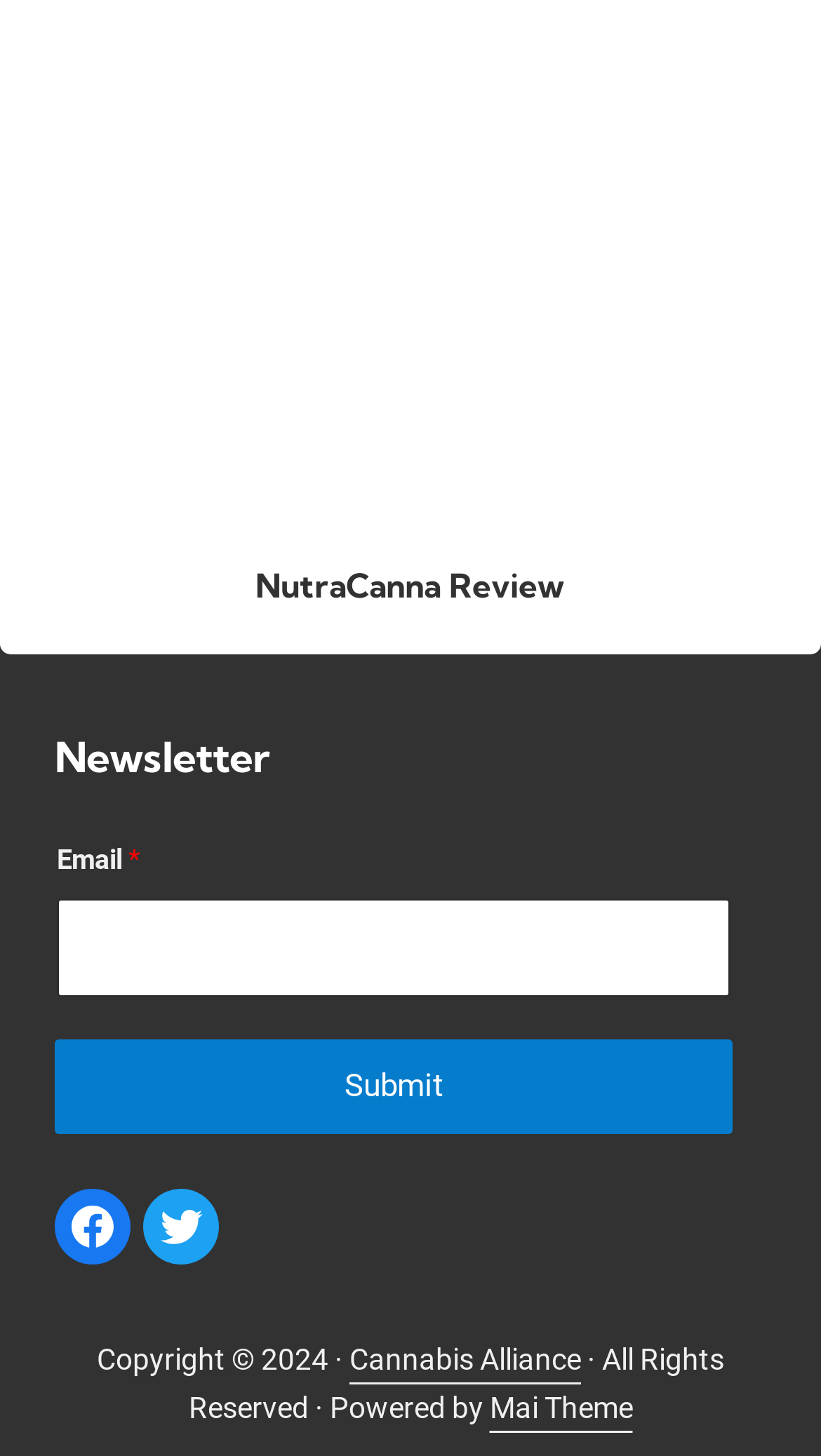Using the element description provided, determine the bounding box coordinates in the format (top-left x, top-left y, bottom-right x, bottom-right y). Ensure that all values are floating point numbers between 0 and 1. Element description: parent_node: Email * name="wpforms[fields][1]"

[0.069, 0.617, 0.89, 0.685]